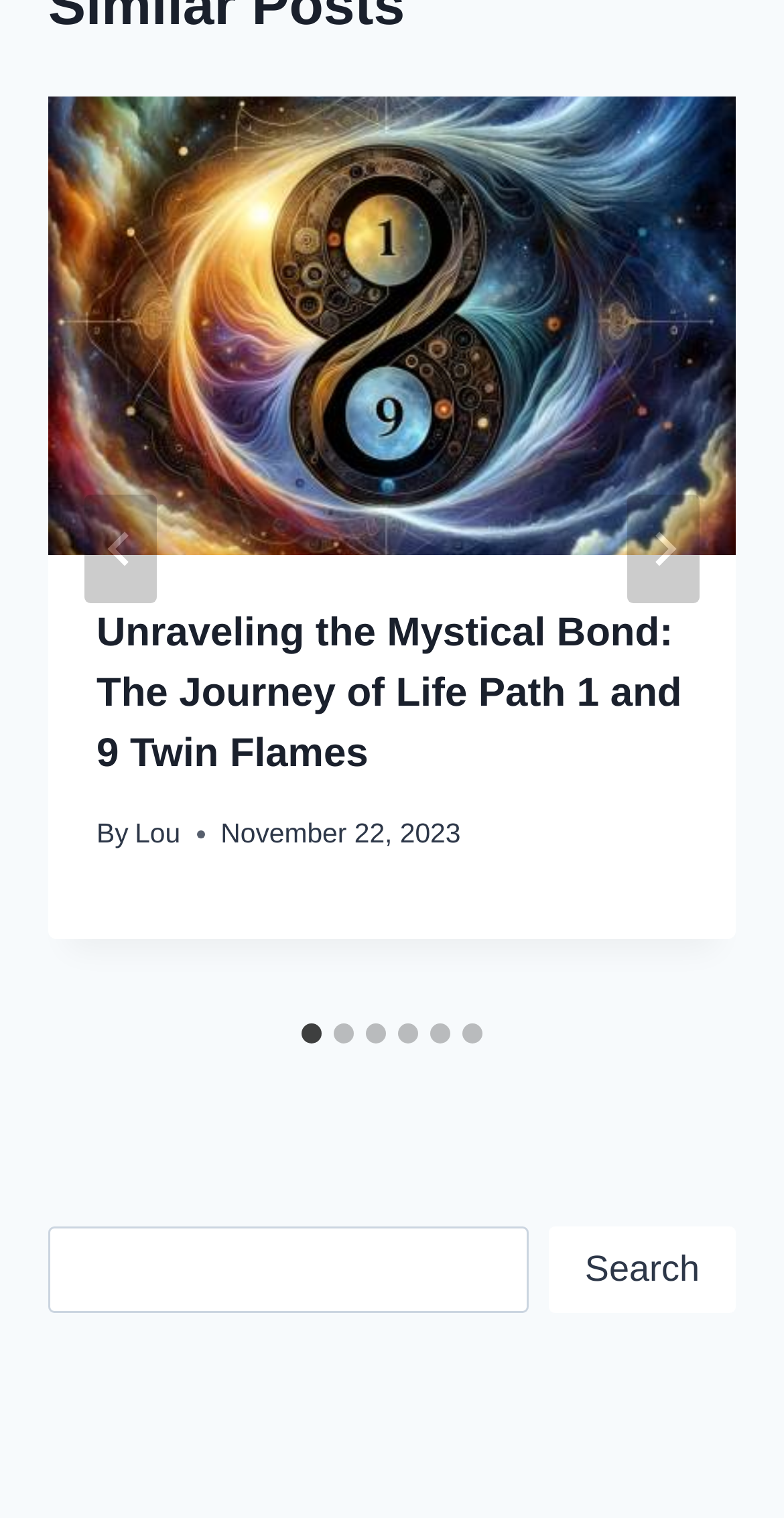Could you indicate the bounding box coordinates of the region to click in order to complete this instruction: "View article".

[0.062, 0.064, 0.938, 0.366]